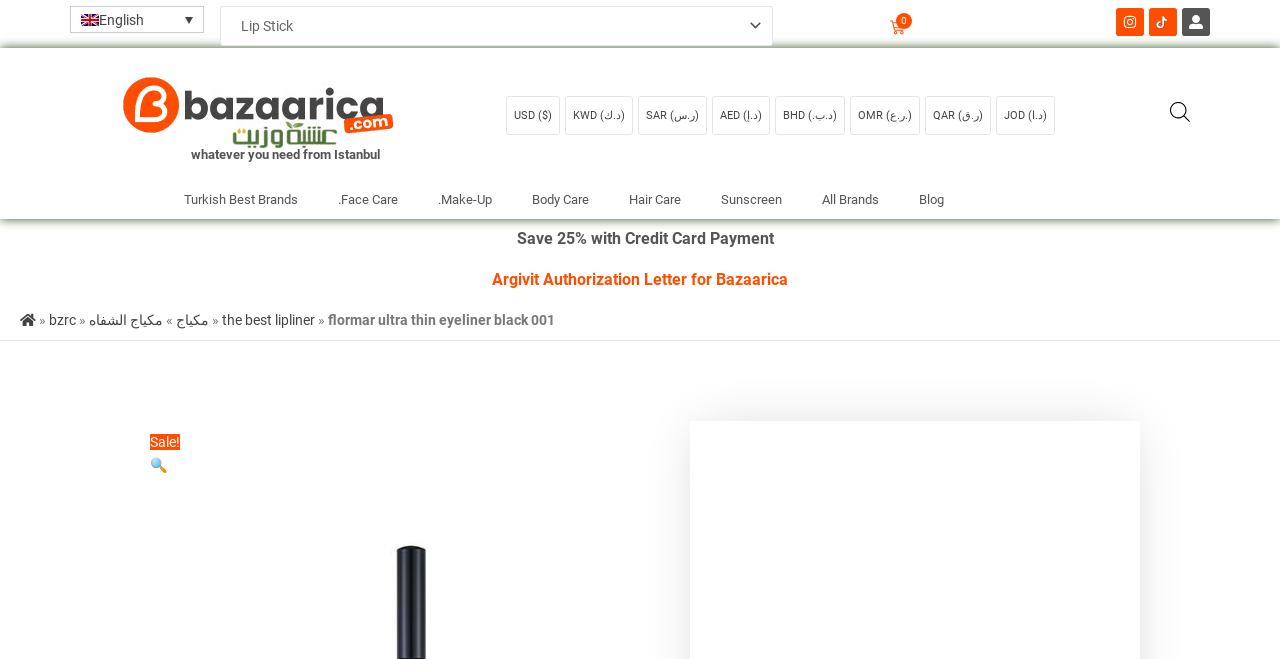Locate the bounding box coordinates of the element to click to perform the following action: 'Search for products'. The coordinates should be given as four float values between 0 and 1, in the form of [left, top, right, bottom].

[0.117, 0.694, 0.13, 0.718]